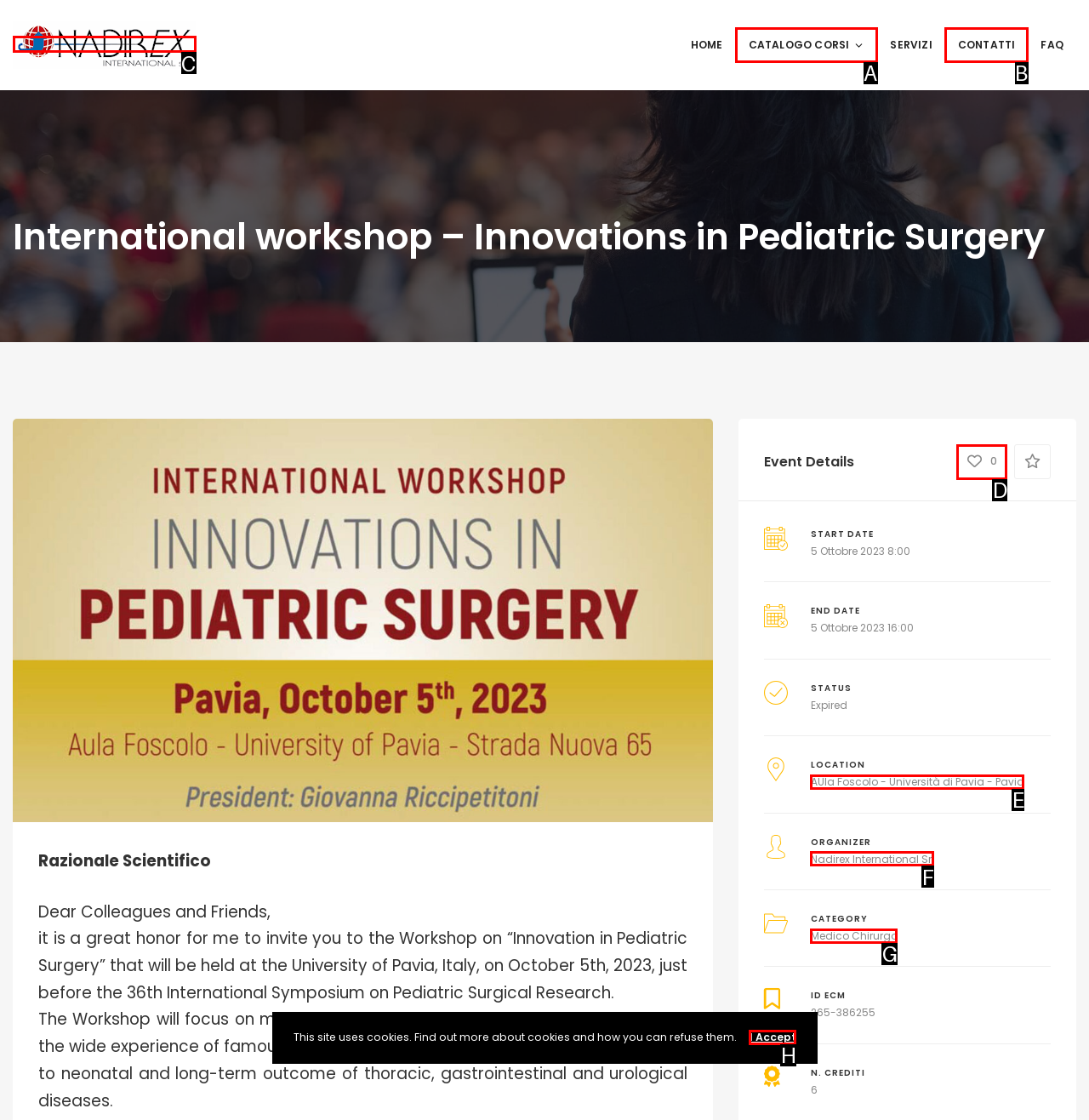Choose the option that best matches the description: Nadirex International Srl
Indicate the letter of the matching option directly.

F